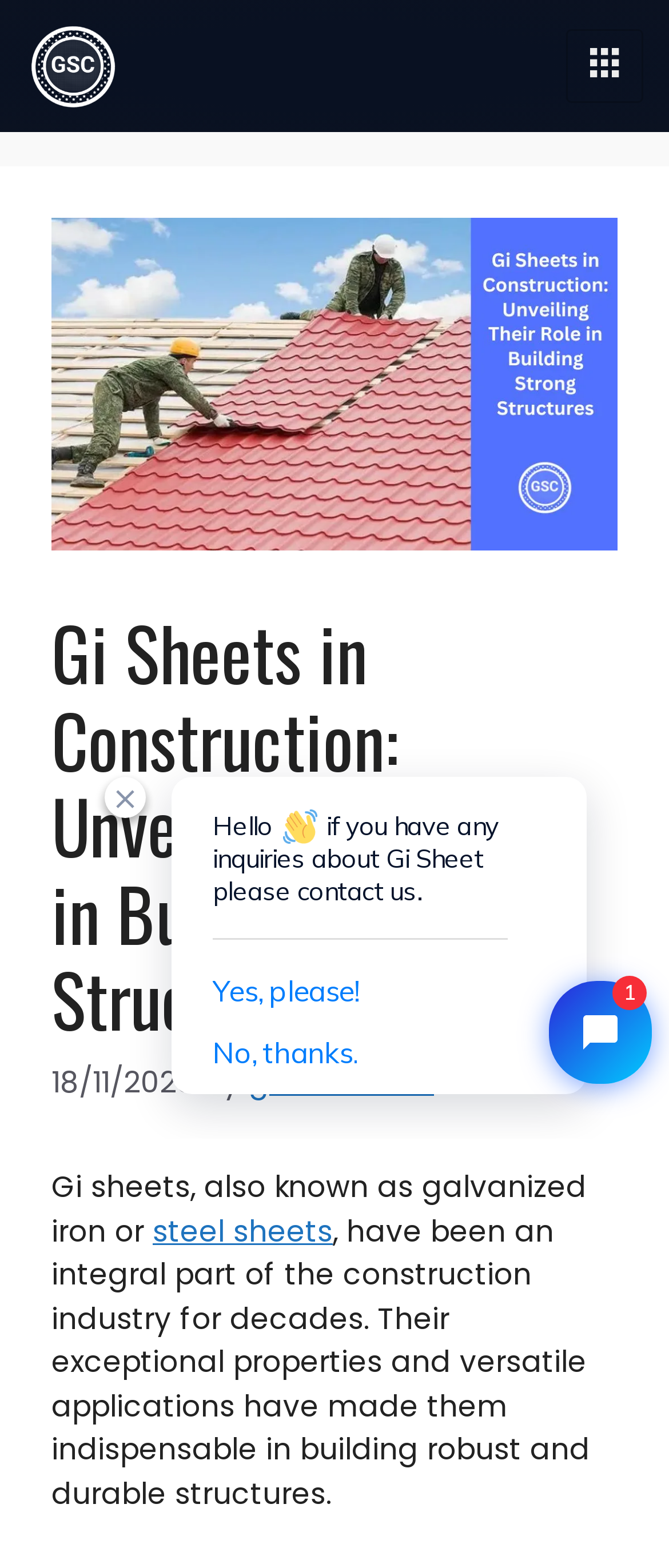Extract the bounding box coordinates for the UI element described by the text: "steel sheets". The coordinates should be in the form of [left, top, right, bottom] with values between 0 and 1.

[0.228, 0.772, 0.497, 0.798]